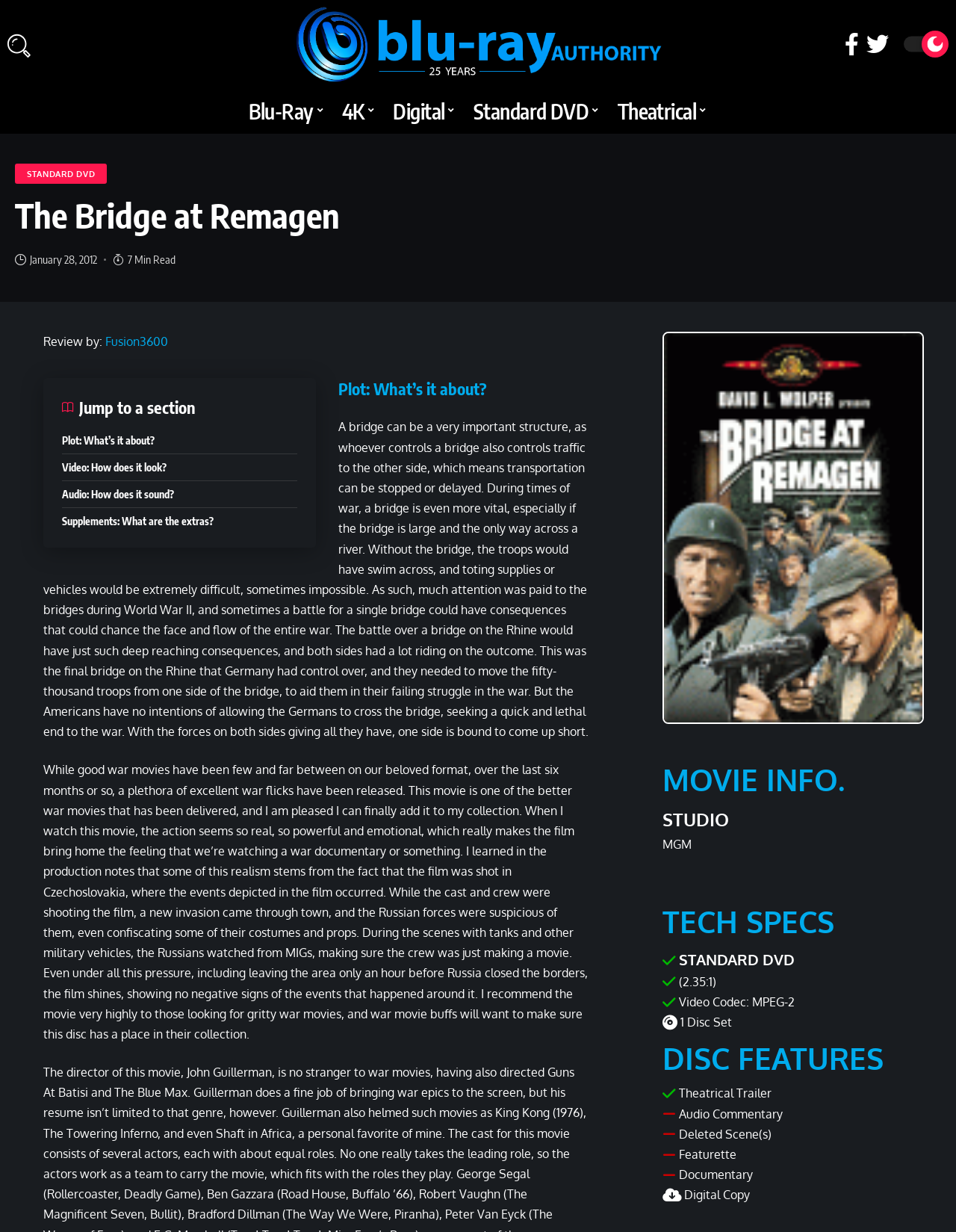Please identify the bounding box coordinates of the region to click in order to complete the given instruction: "Click on the 'Blu-Ray' link". The coordinates should be four float numbers between 0 and 1, i.e., [left, top, right, bottom].

[0.251, 0.072, 0.348, 0.108]